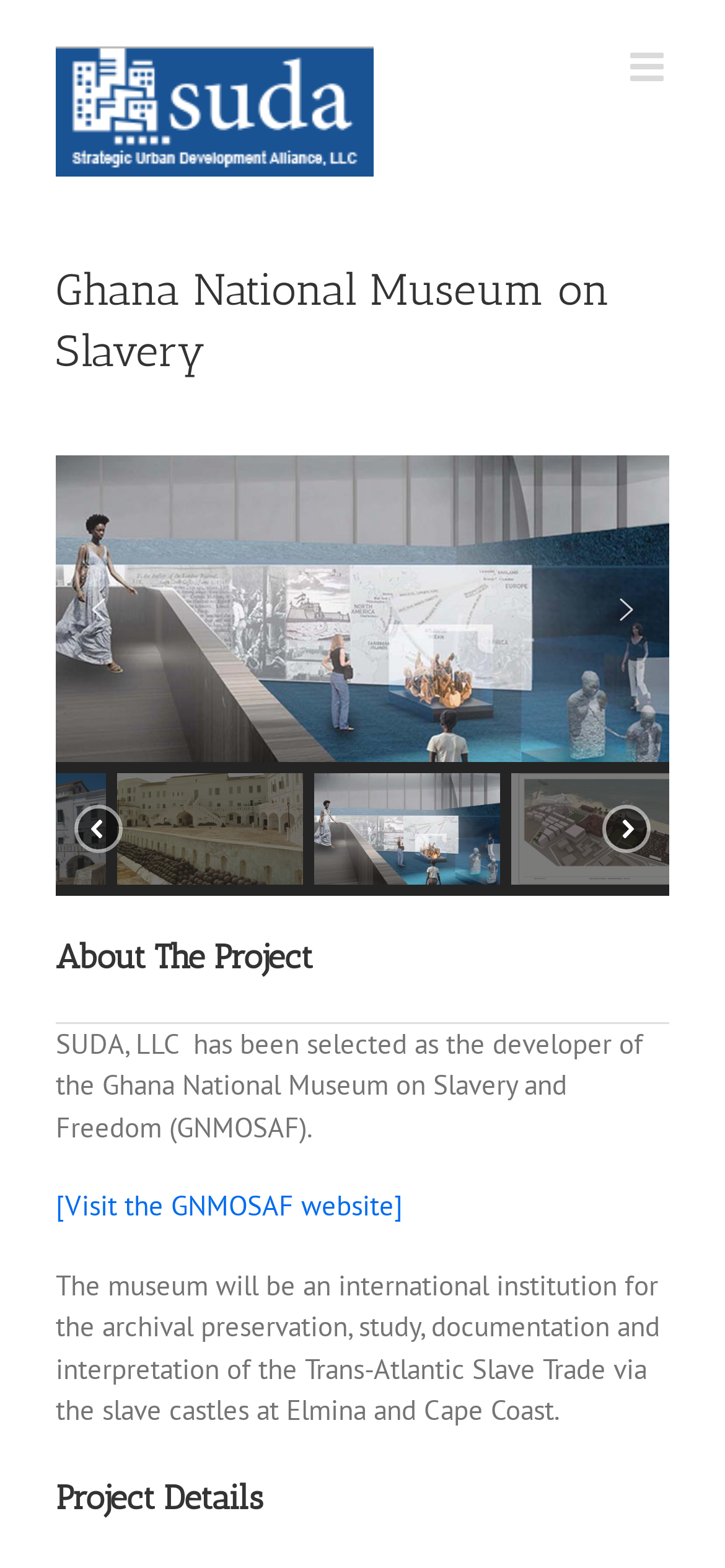Bounding box coordinates are specified in the format (top-left x, top-left y, bottom-right x, bottom-right y). All values are floating point numbers bounded between 0 and 1. Please provide the bounding box coordinate of the region this sentence describes: aria-label="Toggle mobile menu"

[0.869, 0.03, 0.923, 0.055]